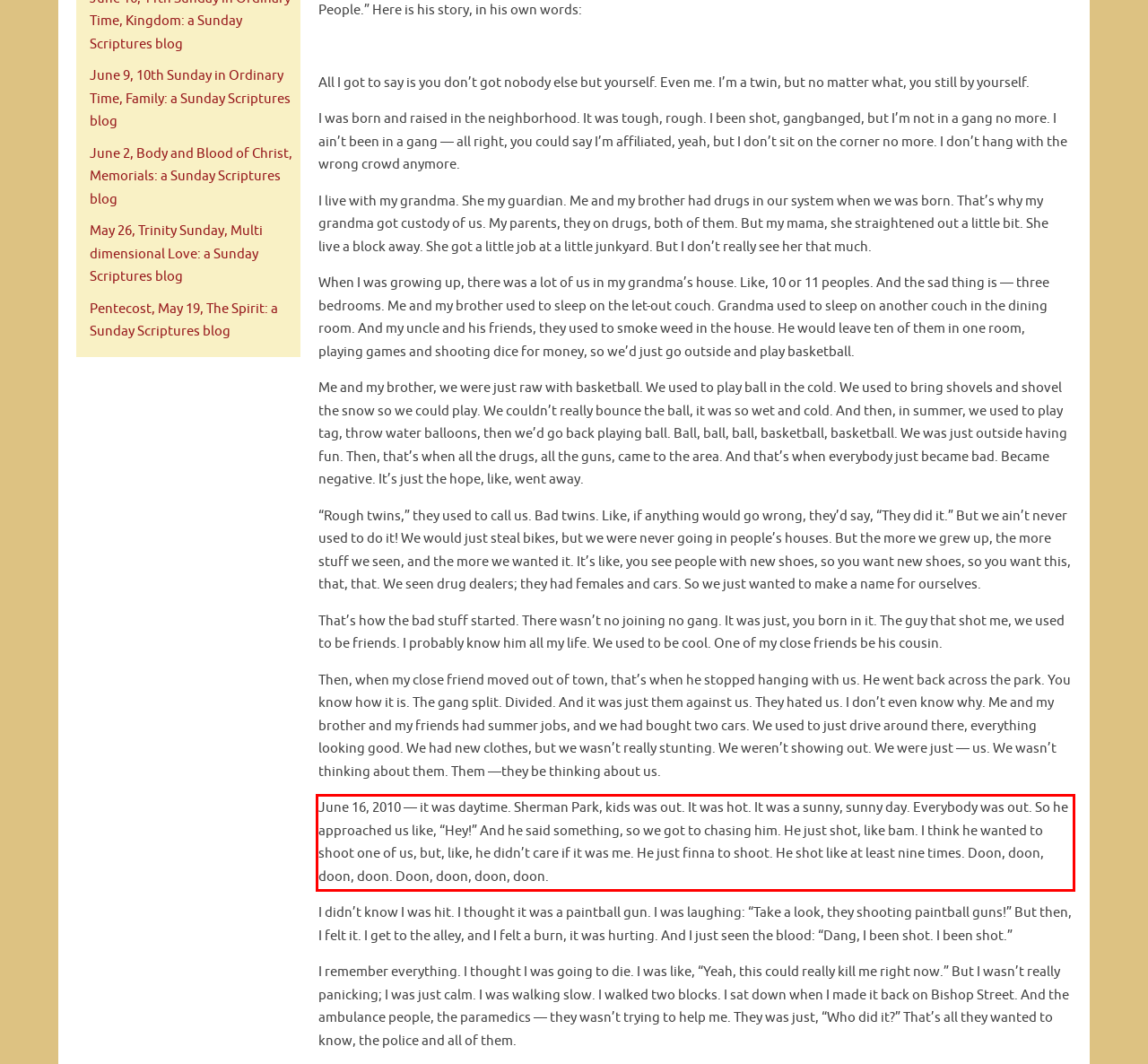The screenshot you have been given contains a UI element surrounded by a red rectangle. Use OCR to read and extract the text inside this red rectangle.

June 16, 2010 — it was daytime. Sherman Park, kids was out. It was hot. It was a sunny, sunny day. Everybody was out. So he approached us like, “Hey!” And he said something, so we got to chasing him. He just shot, like bam. I think he wanted to shoot one of us, but, like, he didn’t care if it was me. He just finna to shoot. He shot like at least nine times. Doon, doon, doon, doon. Doon, doon, doon, doon.